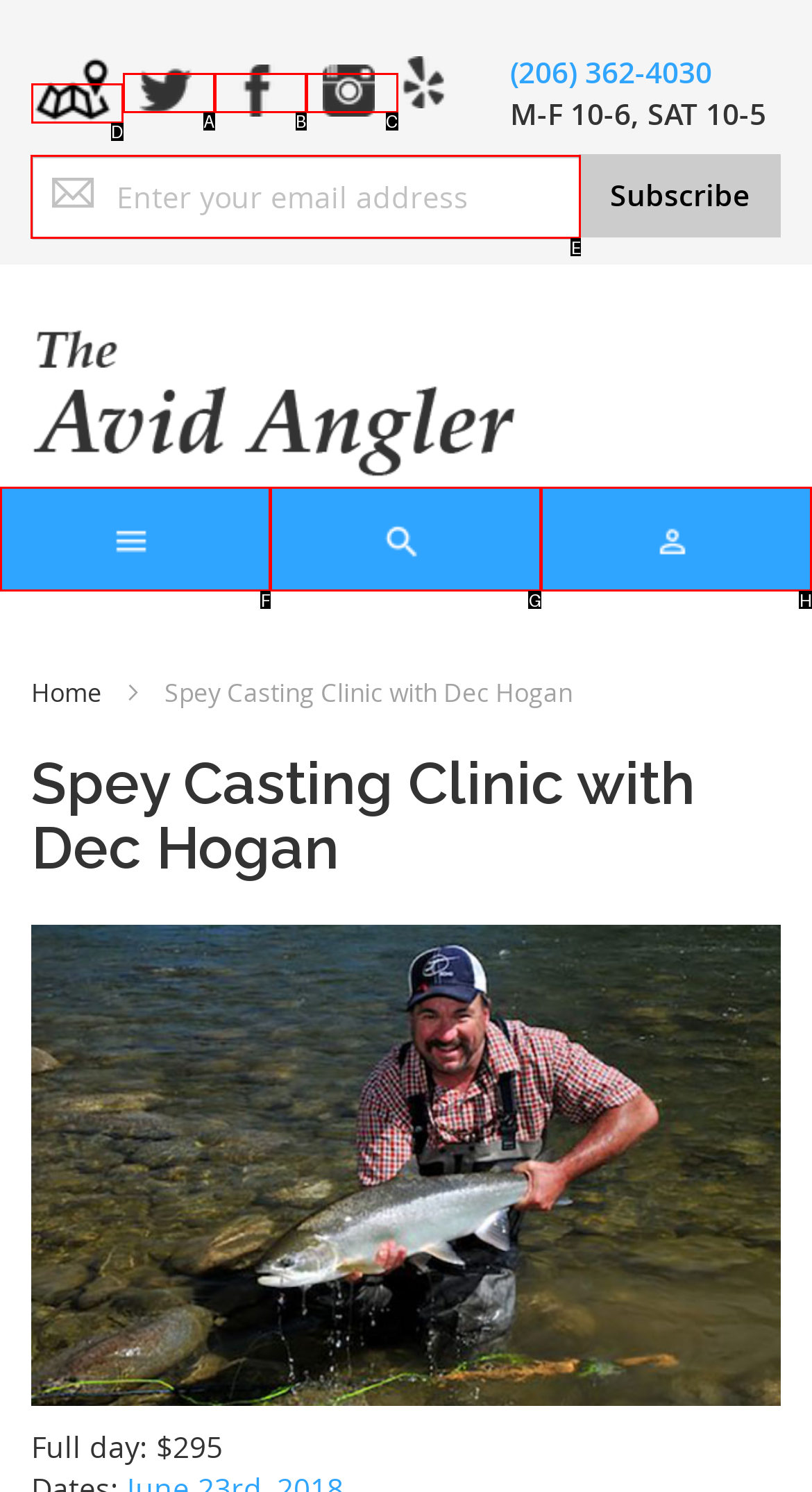Given the task: Enter your email address, tell me which HTML element to click on.
Answer with the letter of the correct option from the given choices.

E